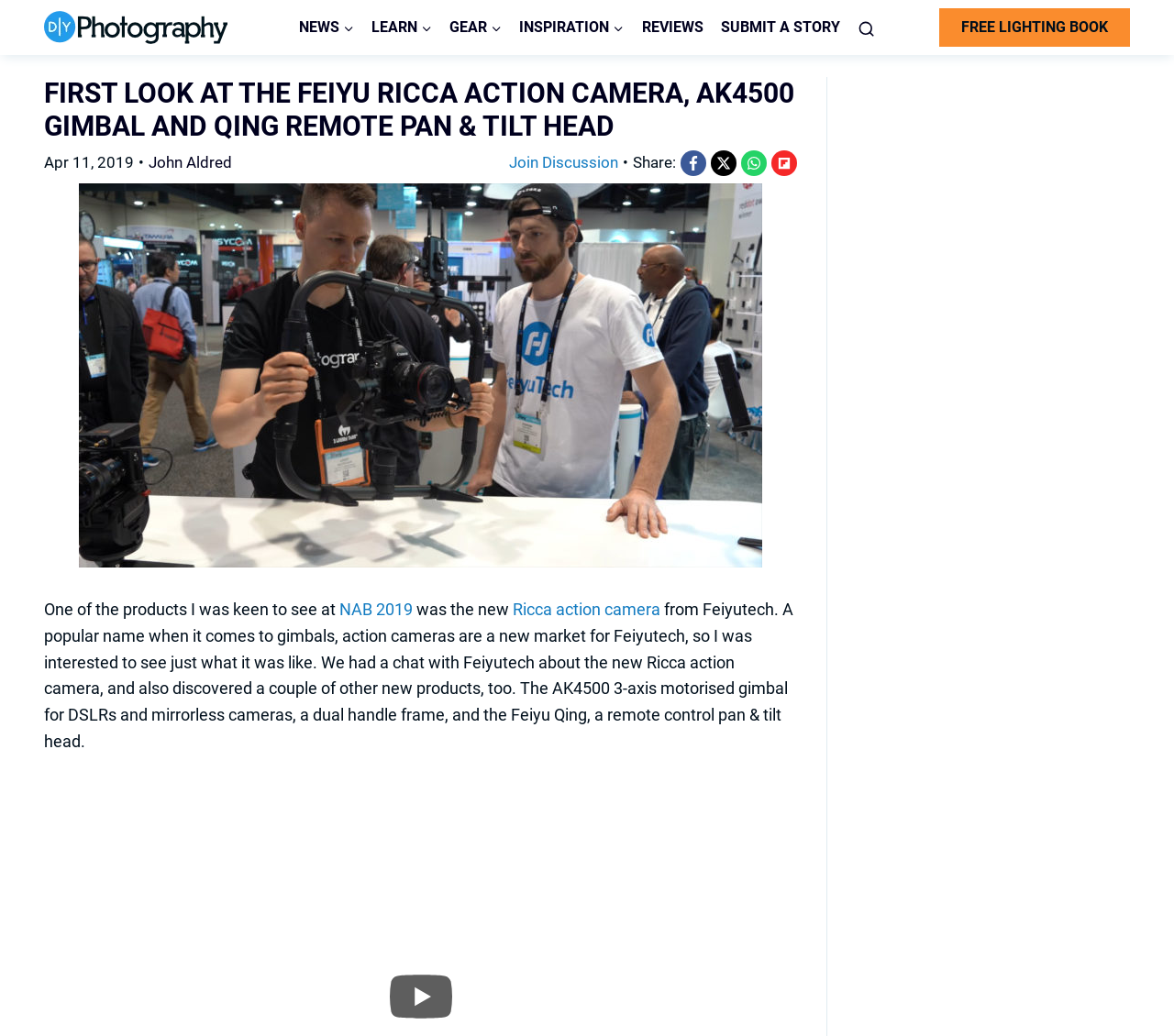Offer a detailed explanation of the webpage layout and contents.

The webpage appears to be an article about the Feiyu Ricca action camera, AK4500 gimbal, and Qing remote pan & tilt head. At the top left corner, there is a logo of DIYP, which is a link. Next to the logo, there is a primary navigation menu with links to NEWS, LEARN, GEAR, INSPIRATION, REVIEWS, and SUBMIT A STORY. Each of these links has a child menu button next to it.

Below the navigation menu, there is a heading that matches the title of the webpage. The article's author, John Aldred, and the date of publication, April 11, 2019, are displayed below the heading. There is also a link to join the discussion and a section to share the article on social media platforms like Facebook, WhatsApp, and others.

The main content of the article starts with a brief introduction to the Feiyu Ricca action camera, followed by a detailed description of the product and its features. There are no images in the provided accessibility tree, but it is likely that the article includes images of the products being discussed.

At the bottom right corner of the page, there is a button to scroll to the top of the page. Additionally, there is a link to a free lighting book on the top right side of the page.